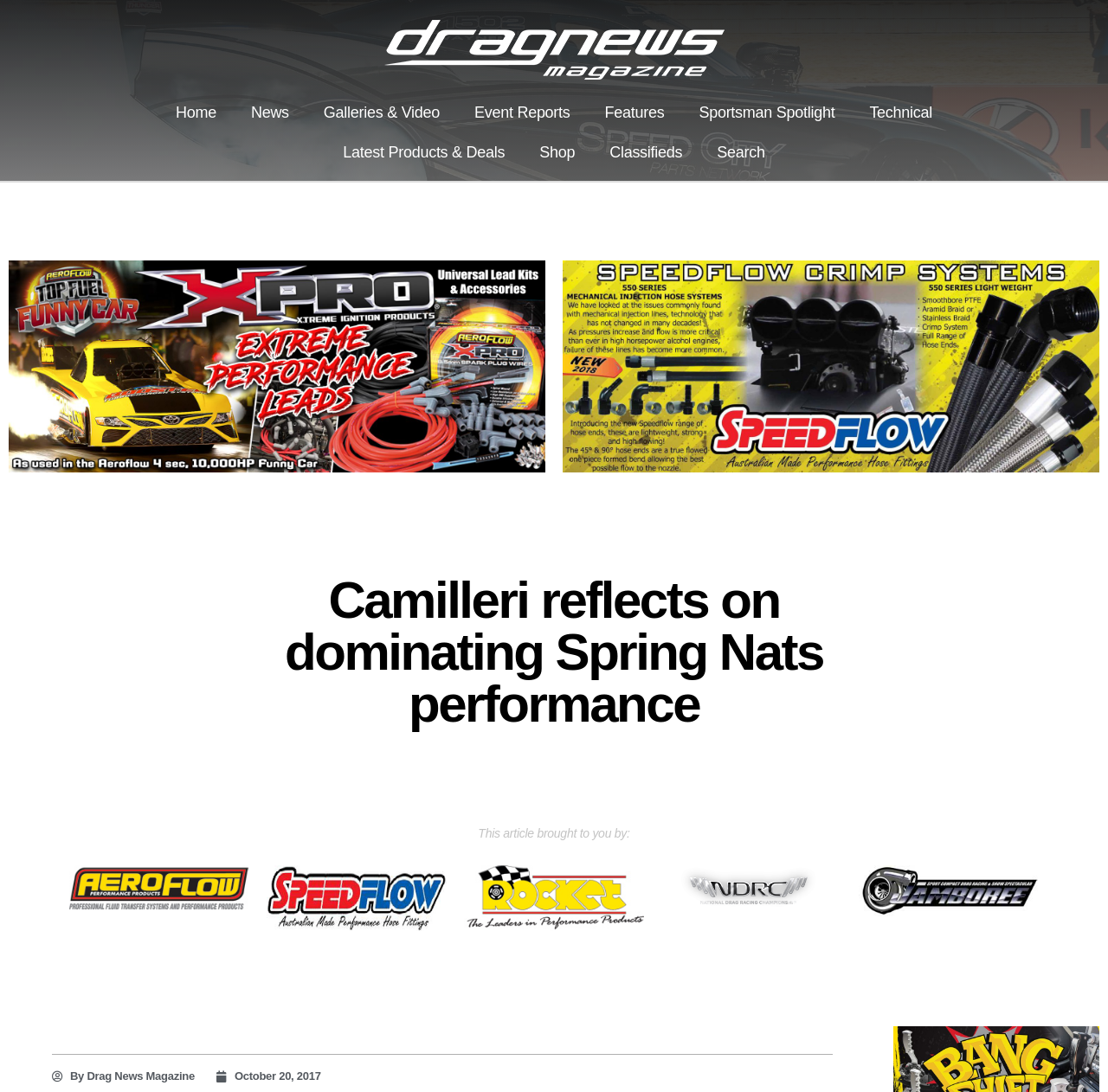Please mark the bounding box coordinates of the area that should be clicked to carry out the instruction: "visit latest products and deals".

[0.294, 0.121, 0.471, 0.158]